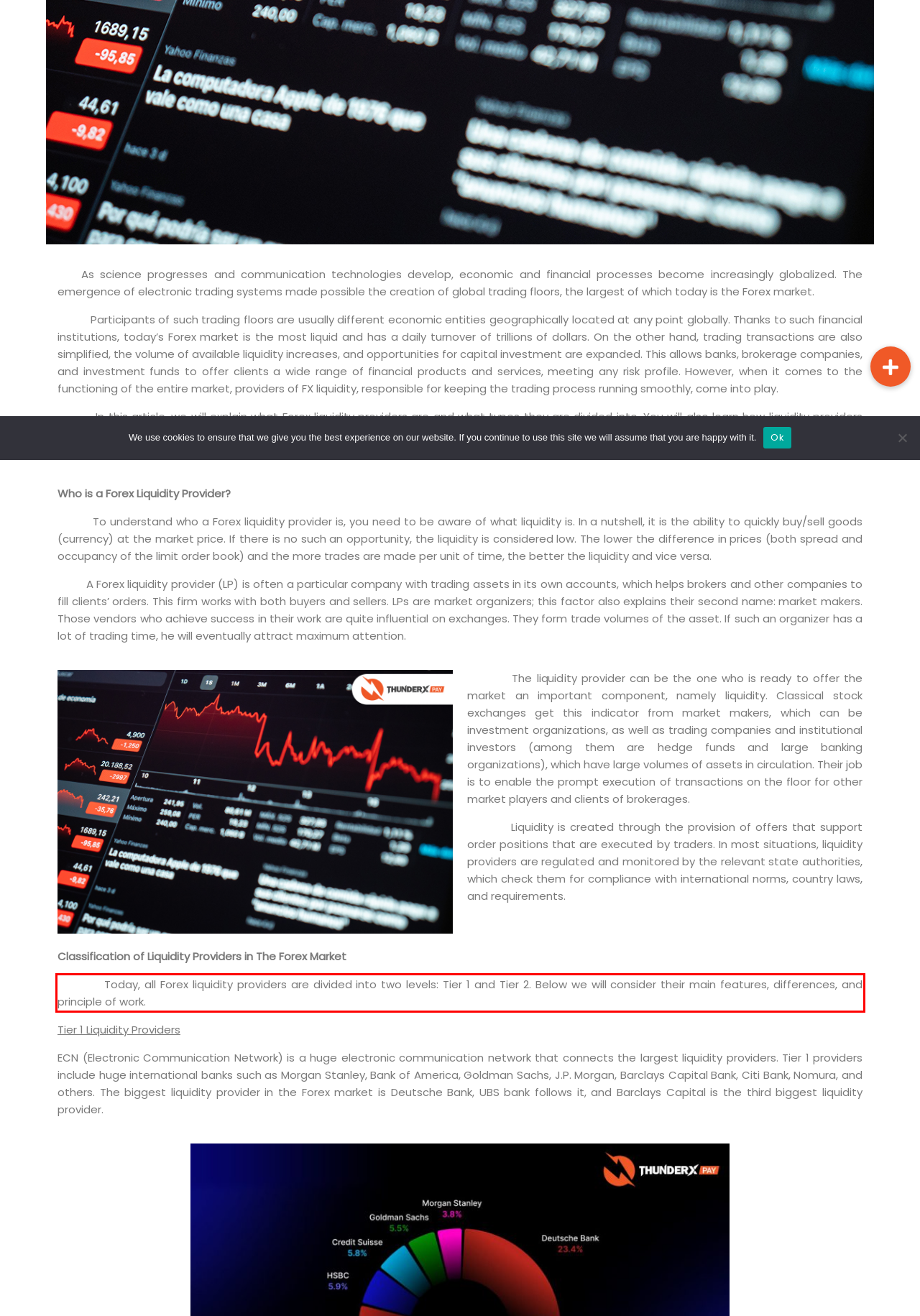You are presented with a screenshot containing a red rectangle. Extract the text found inside this red bounding box.

Today, all Forex liquidity providers are divided into two levels: Tier 1 and Tier 2. Below we will consider their main features, differences, and principle of work.